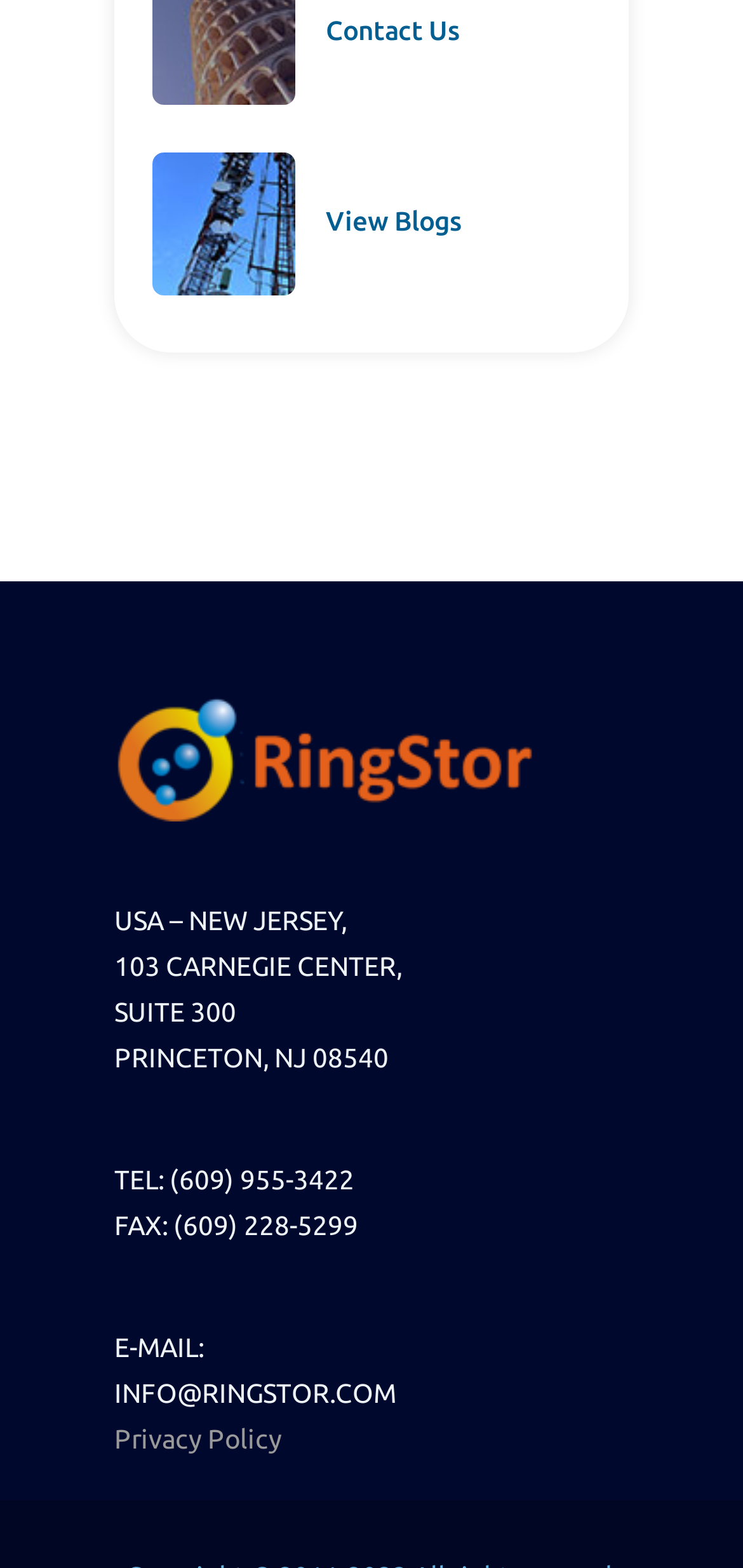Please specify the bounding box coordinates of the region to click in order to perform the following instruction: "Visit RingStor".

[0.154, 0.472, 0.723, 0.492]